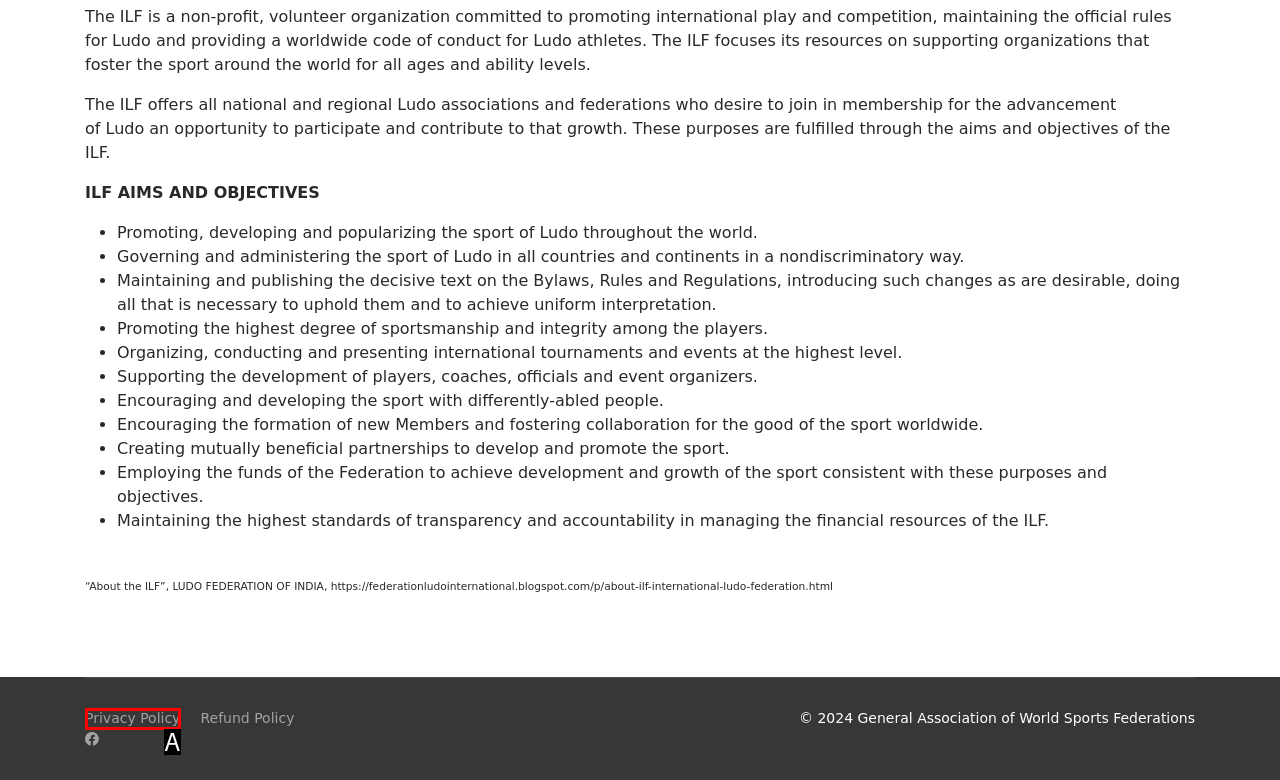Determine which option matches the description: Privacy Policy. Answer using the letter of the option.

A